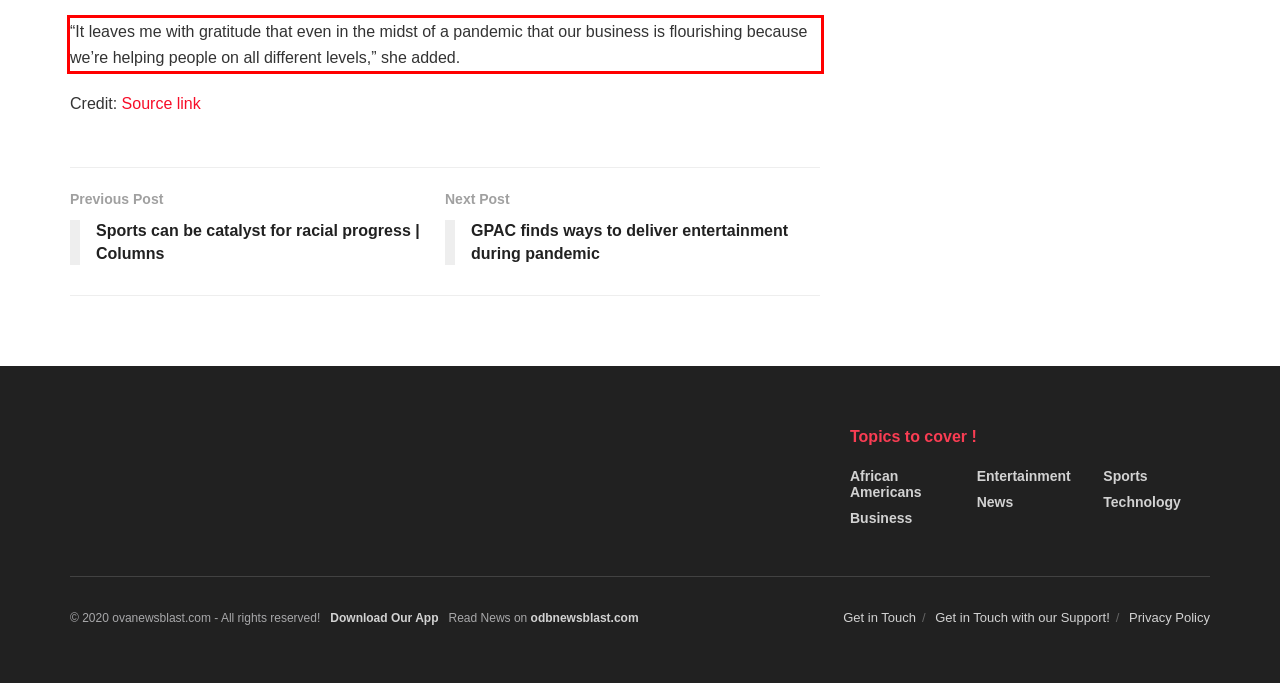Locate the red bounding box in the provided webpage screenshot and use OCR to determine the text content inside it.

“It leaves me with gratitude that even in the midst of a pandemic that our business is flourishing because we’re helping people on all different levels,” she added.